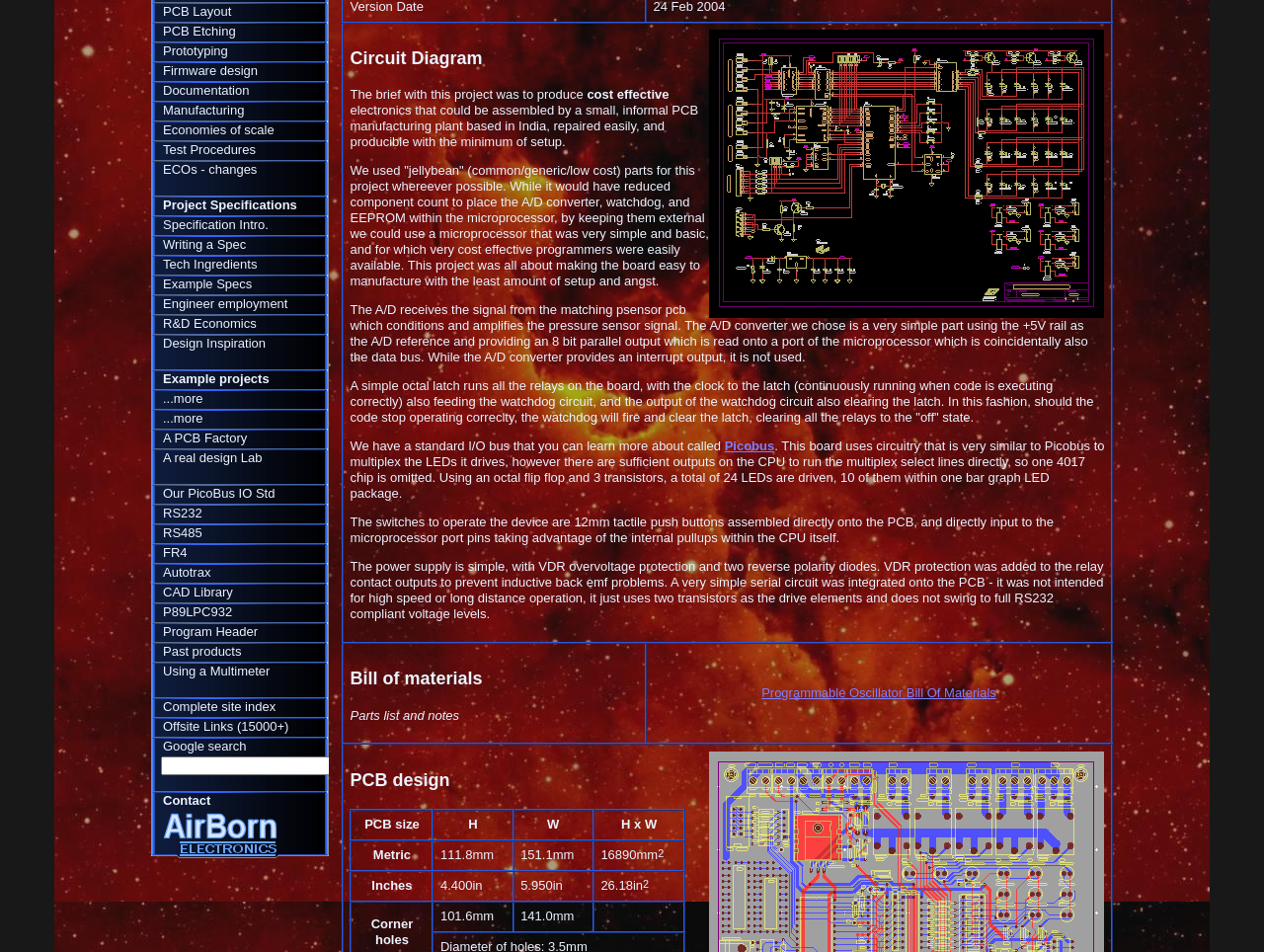Please find the bounding box coordinates (top-left x, top-left y, bottom-right x, bottom-right y) in the screenshot for the UI element described as follows: Our PicoBus IO Std

[0.12, 0.508, 0.279, 0.529]